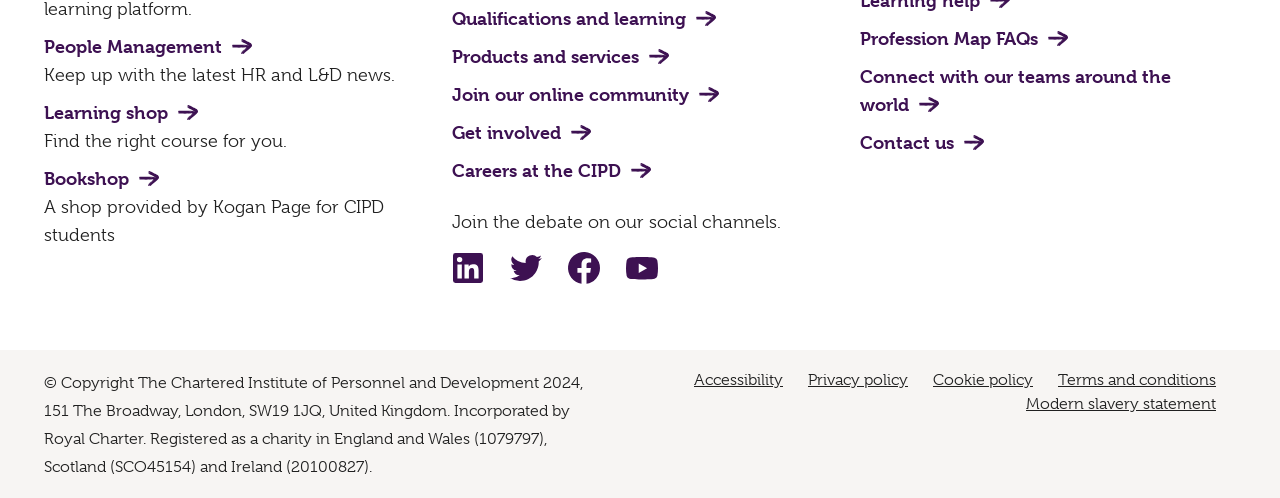How many social media platforms are linked on the webpage?
Give a single word or phrase answer based on the content of the image.

4